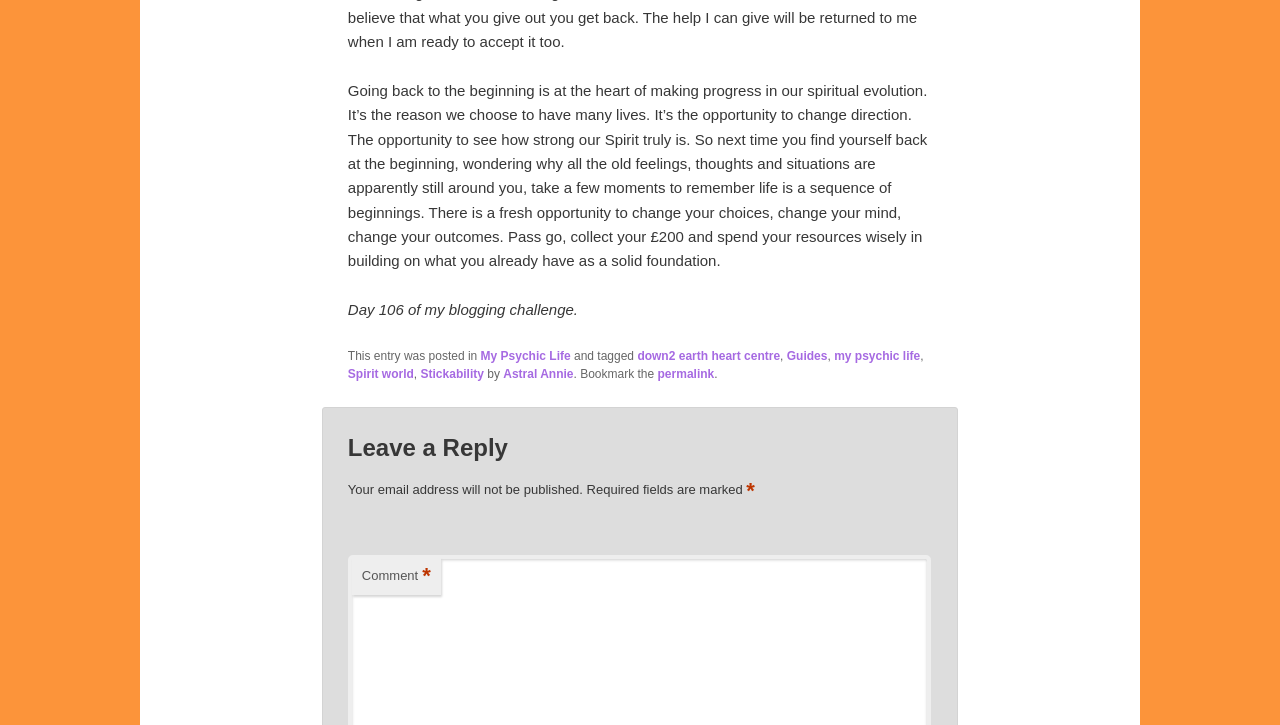Can you show the bounding box coordinates of the region to click on to complete the task described in the instruction: "Click on the 'permalink' link"?

[0.514, 0.506, 0.558, 0.525]